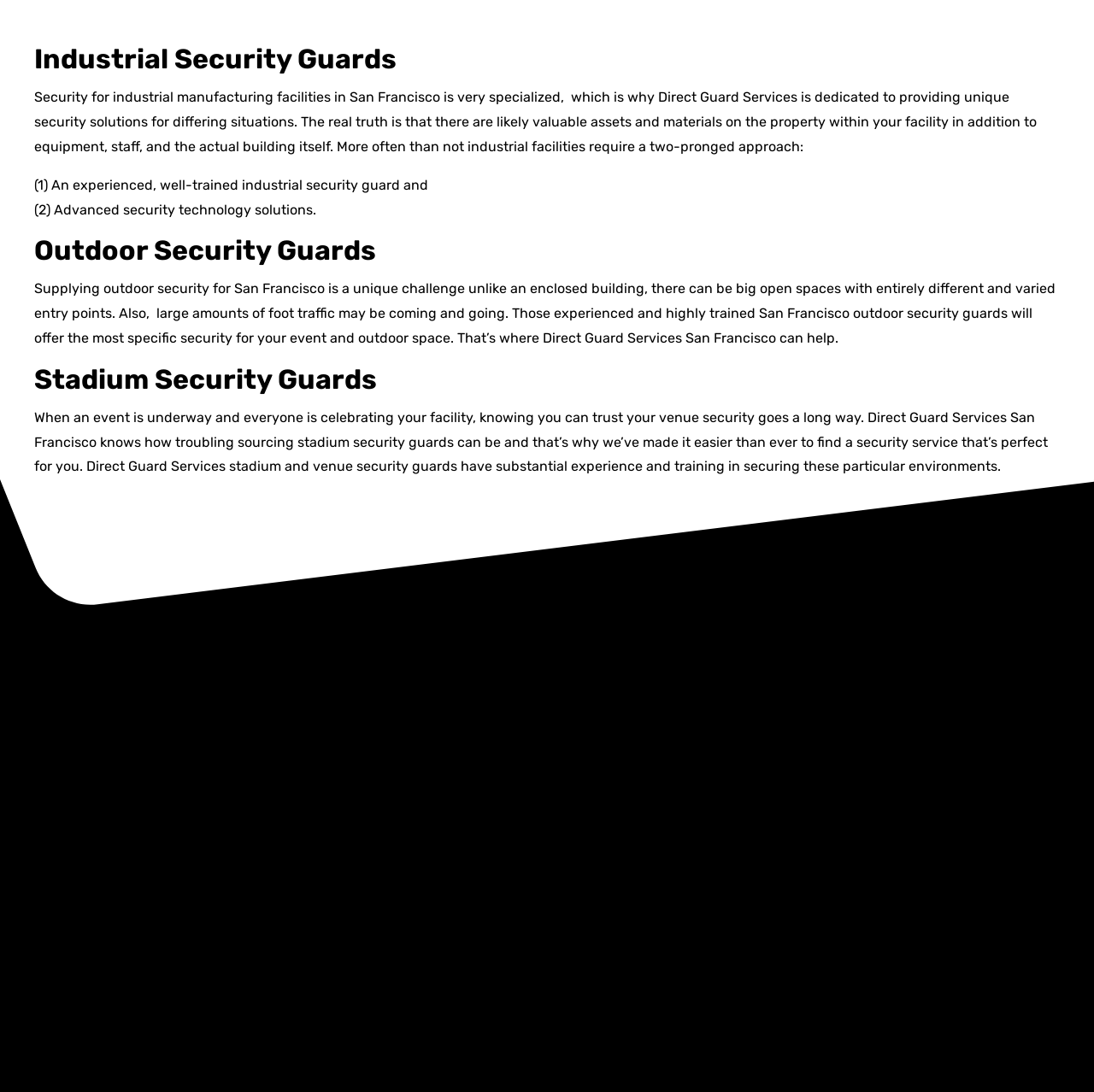What is the purpose of the security guards mentioned on this webpage?
With the help of the image, please provide a detailed response to the question.

The security guards mentioned on this webpage are intended to provide security for various facilities and events, such as industrial manufacturing facilities, outdoor events, and stadiums. The webpage explains that these guards are trained to provide specific security solutions for these types of environments.